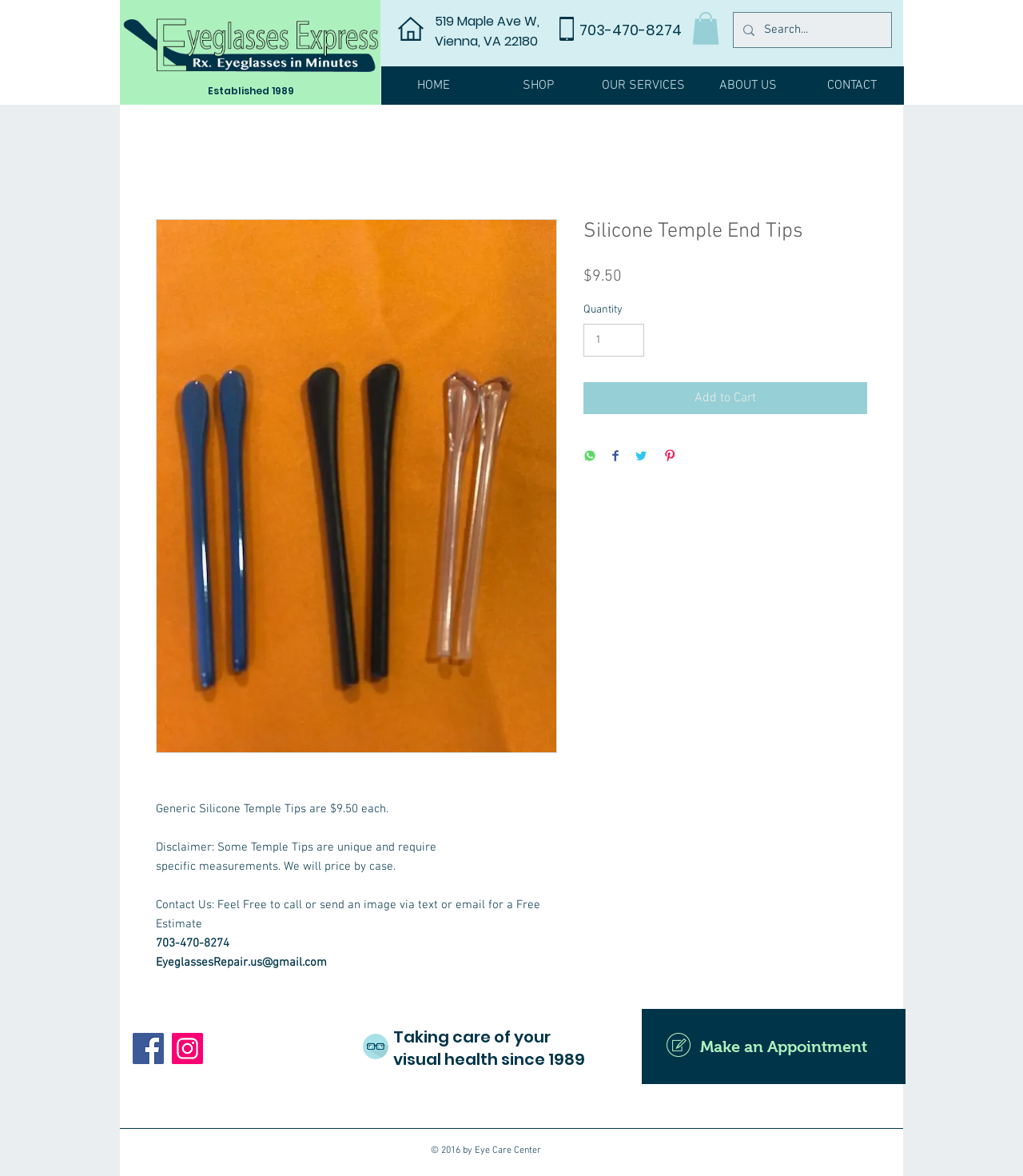What is the price of the generic silicone temple tips?
Please provide a comprehensive answer to the question based on the webpage screenshot.

I found the price by looking at the product description section, where it says 'Generic Silicone Temple Tips are $9.50 each.'.